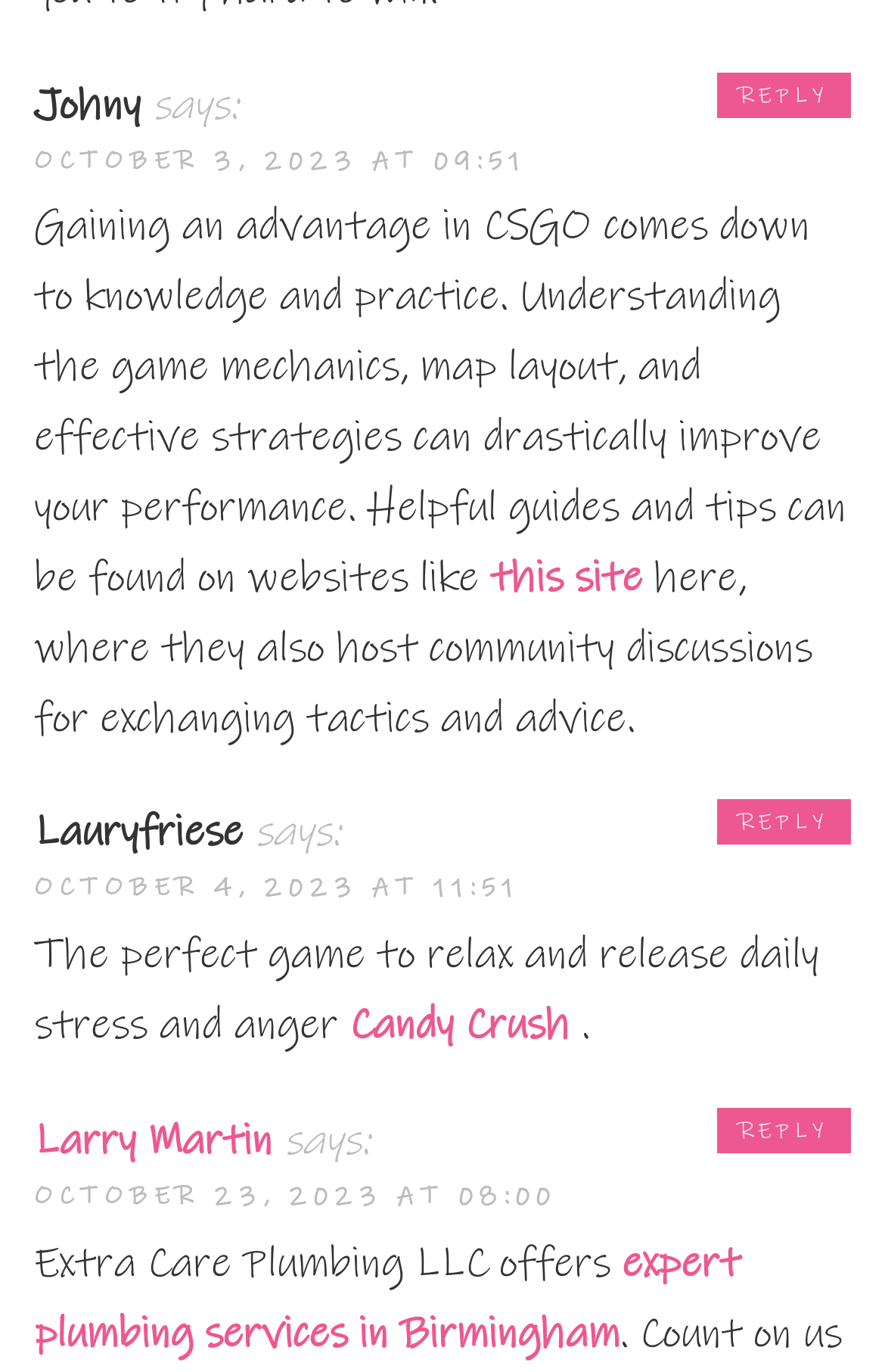Please find the bounding box coordinates of the element that you should click to achieve the following instruction: "Visit this site". The coordinates should be presented as four float numbers between 0 and 1: [left, top, right, bottom].

[0.554, 0.402, 0.726, 0.44]